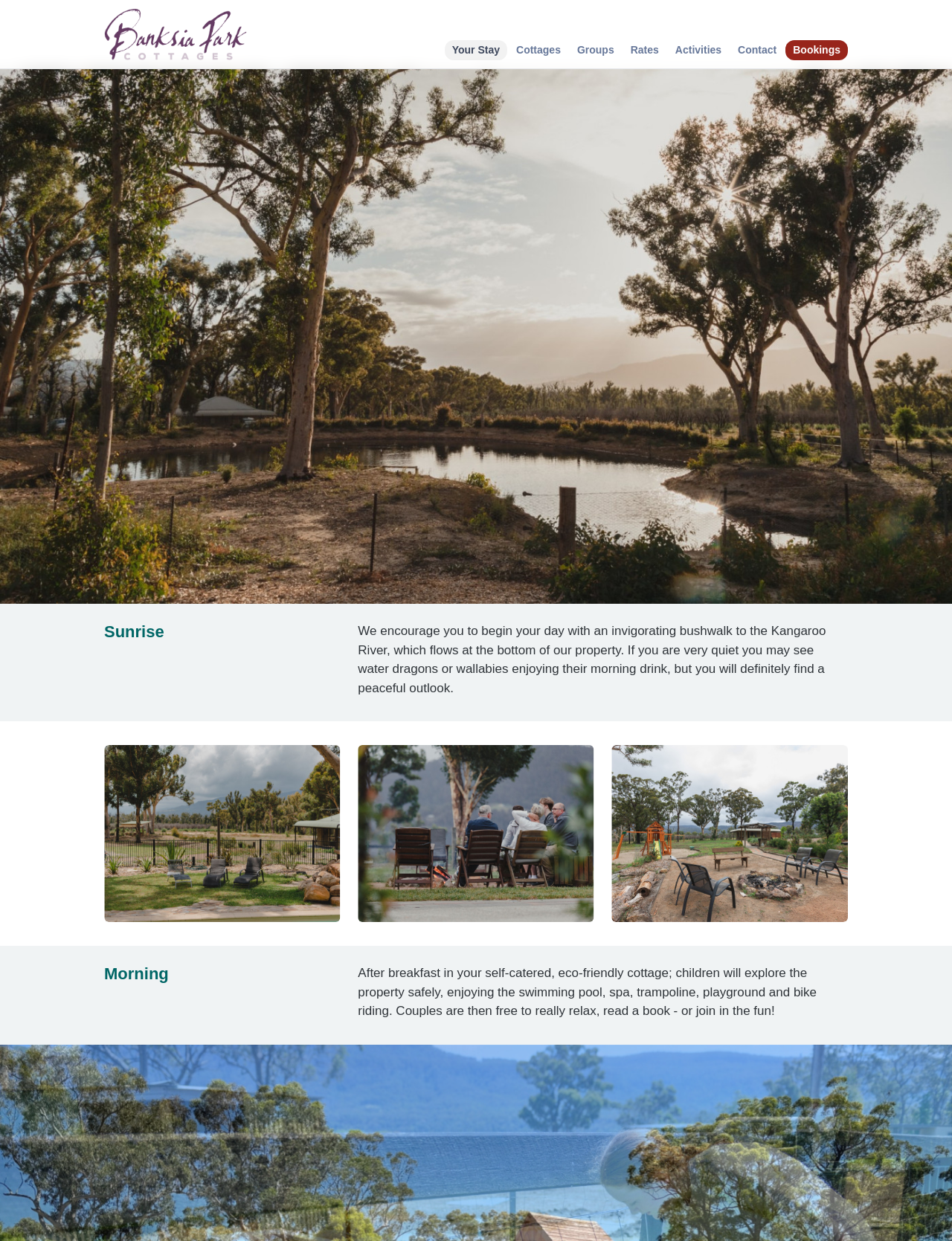Determine the coordinates of the bounding box for the clickable area needed to execute this instruction: "Explore the 'Cottages' option".

[0.534, 0.032, 0.597, 0.049]